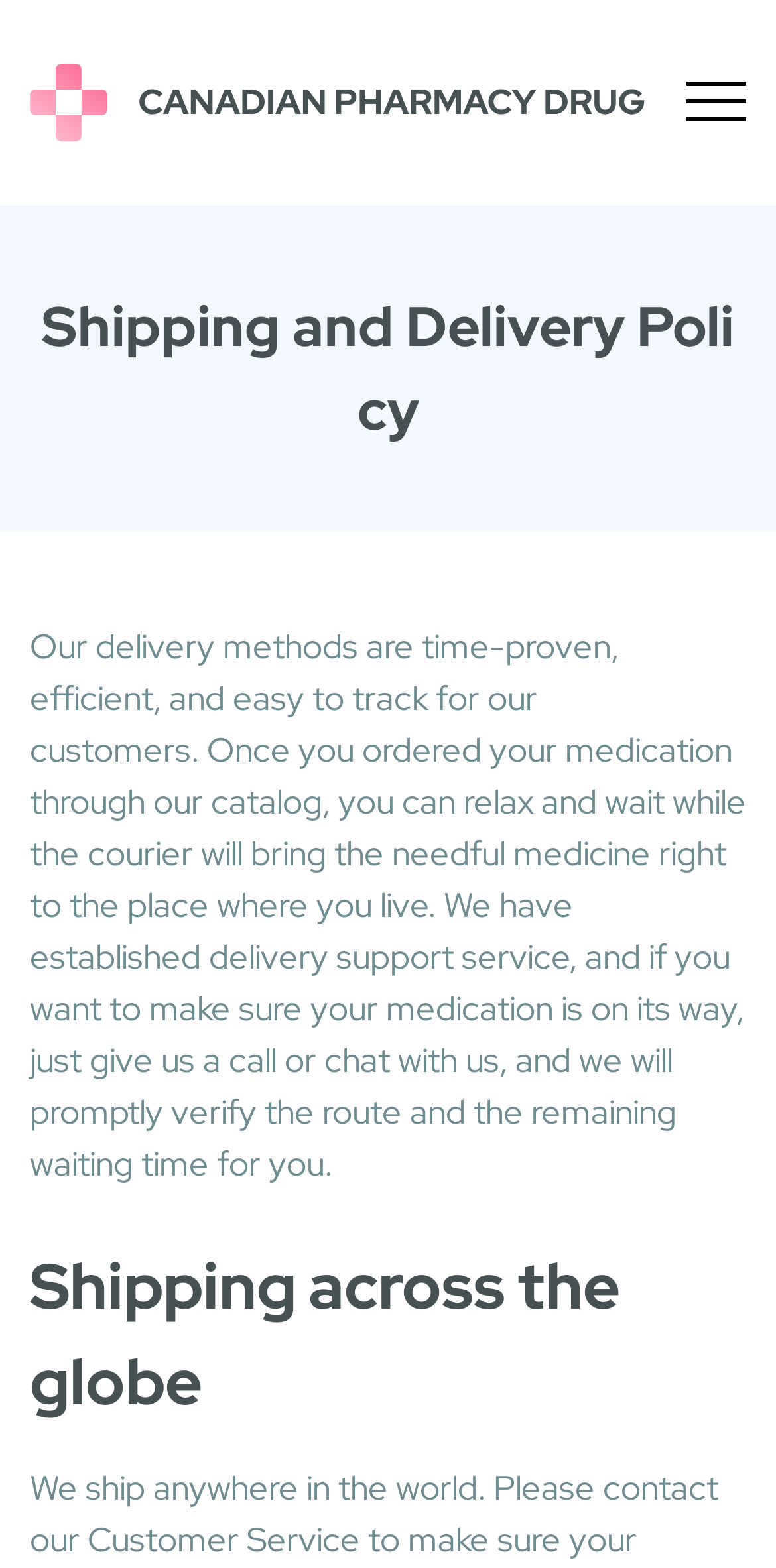Show the bounding box coordinates for the HTML element as described: "alt="logo"".

[0.038, 0.041, 0.859, 0.09]